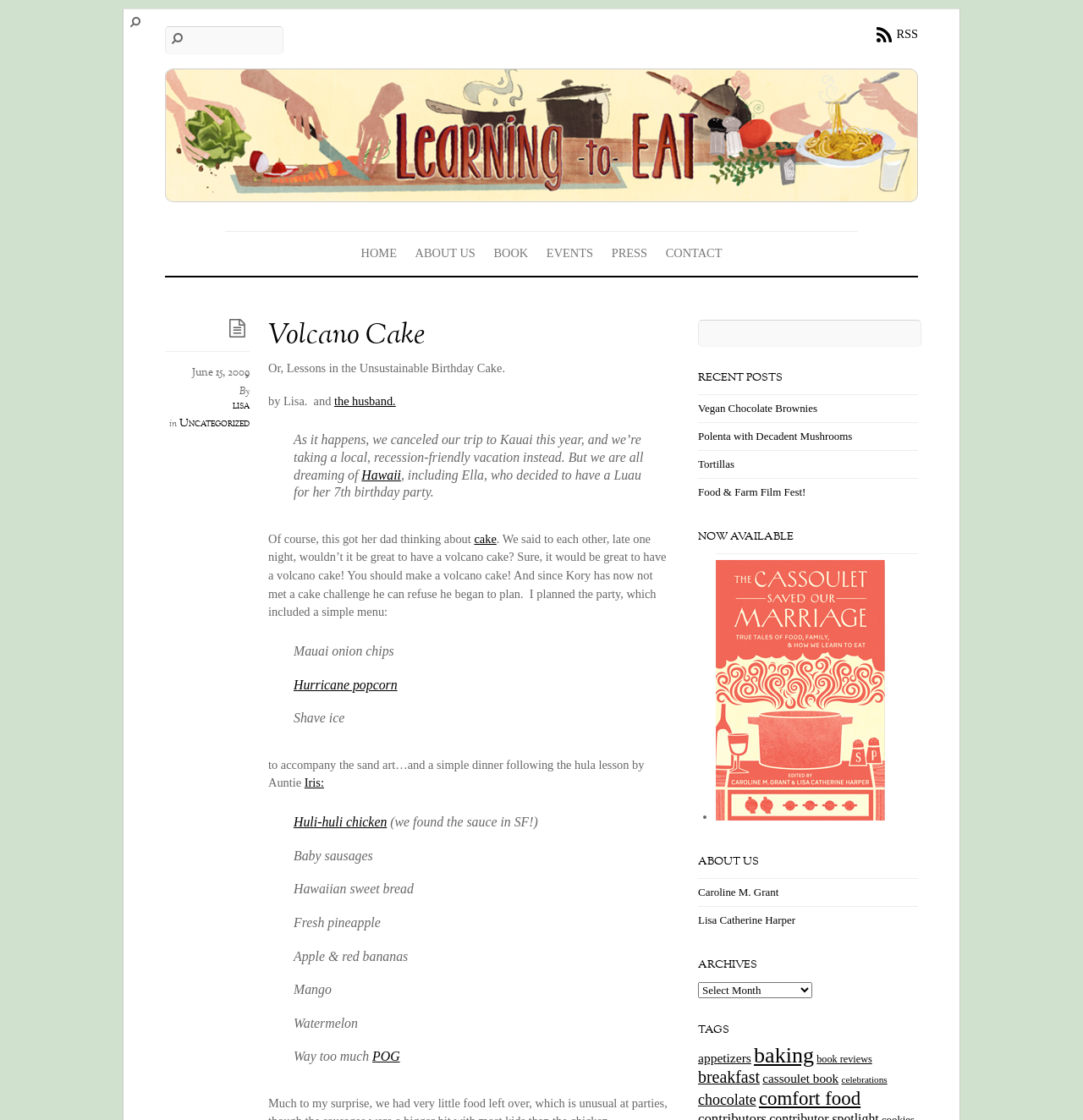Create a full and detailed caption for the entire webpage.

The webpage is about a blog called "Volcano Cake – Learning to Eat". At the top, there is a navigation menu with links to "HOME", "ABOUT US", "BOOK", "EVENTS", "PRESS", and "CONTACT". Below the navigation menu, there is a search box and a link to "RSS".

The main content of the page is a blog post titled "Volcano Cake" with a date "June 15, 2009" and an author "Lisa". The post is about a birthday party for a 7-year-old girl named Ella, who wanted a Luau-themed party. The post describes the planning and preparation of the party, including the food menu, which included Hawaiian-inspired dishes such as Huli-huli chicken, baby sausages, and fresh pineapple.

The post also mentions the idea of making a volcano cake, which was planned by the author's husband, Kory. The cake is not described in detail, but it seems to be a central part of the party.

On the right side of the page, there are several sections, including "RECENT POSTS", "NOW AVAILABLE", "ABOUT US", "ARCHIVES", and "TAGS". The "RECENT POSTS" section lists several links to other blog posts, including "Vegan Chocolate Brownies" and "Polenta with Decadent Mushrooms". The "NOW AVAILABLE" section has a link to a book, and the "ABOUT US" section lists links to the authors' profiles. The "ARCHIVES" section has a dropdown menu, and the "TAGS" section lists several links to categories, including "appetizers", "baking", and "chocolate".

There are also several images on the page, including a logo for "Learing to Eat" at the top and an image related to the book in the "NOW AVAILABLE" section.